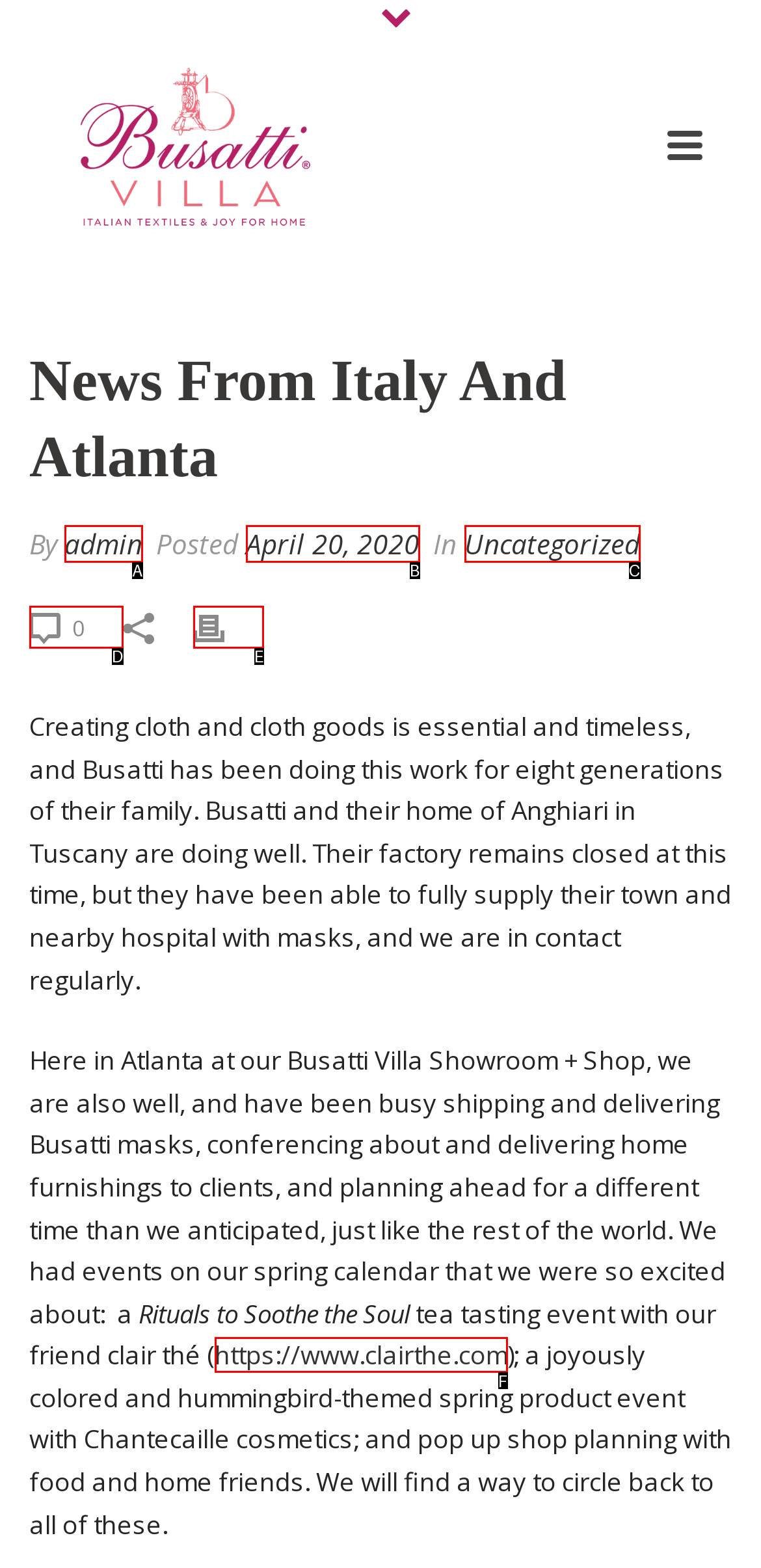Which HTML element matches the description: https://www.clairthe.com the best? Answer directly with the letter of the chosen option.

F